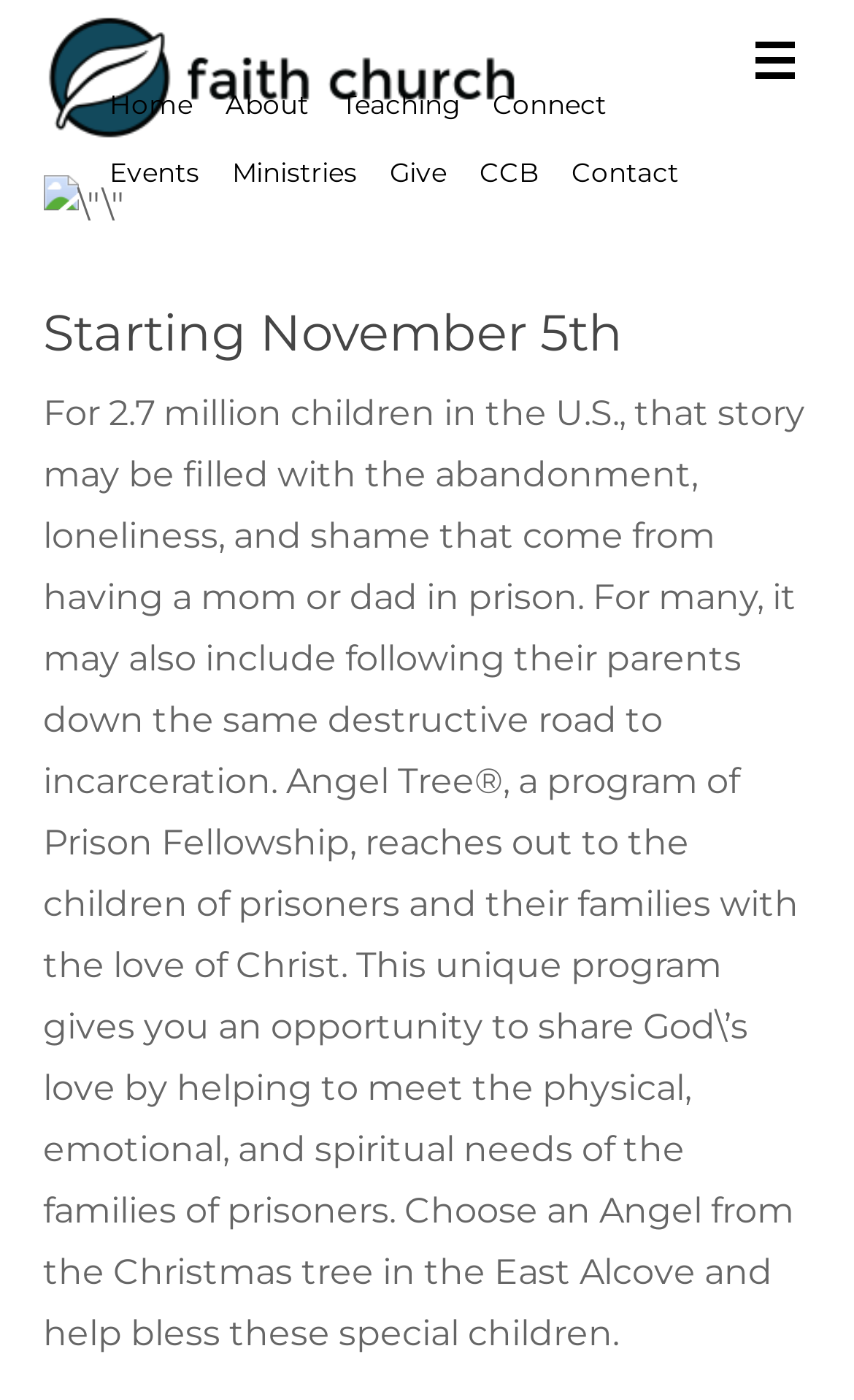Identify the bounding box coordinates of the section that should be clicked to achieve the task described: "Click the 'Home' link".

[0.115, 0.055, 0.238, 0.095]